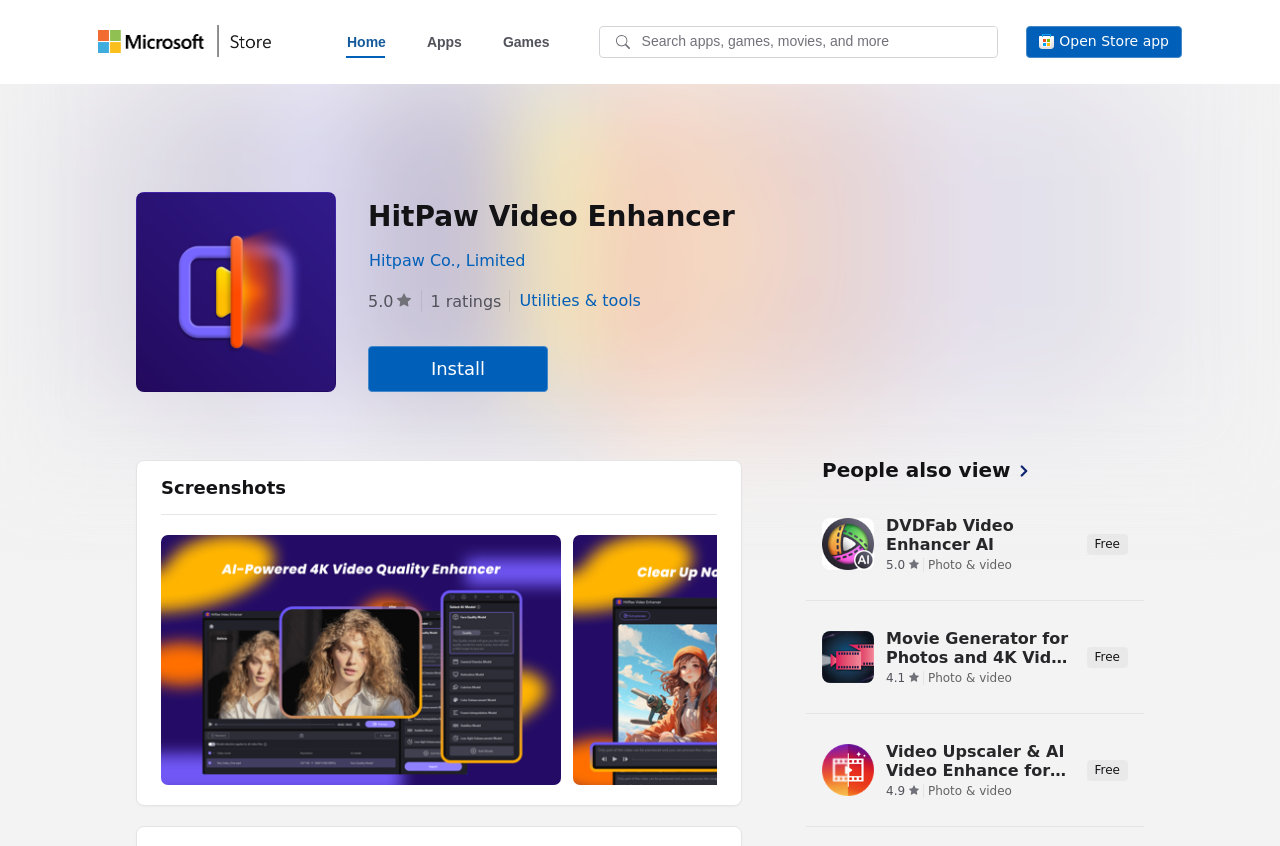Find the bounding box of the web element that fits this description: "People also view".

[0.642, 0.534, 0.823, 0.577]